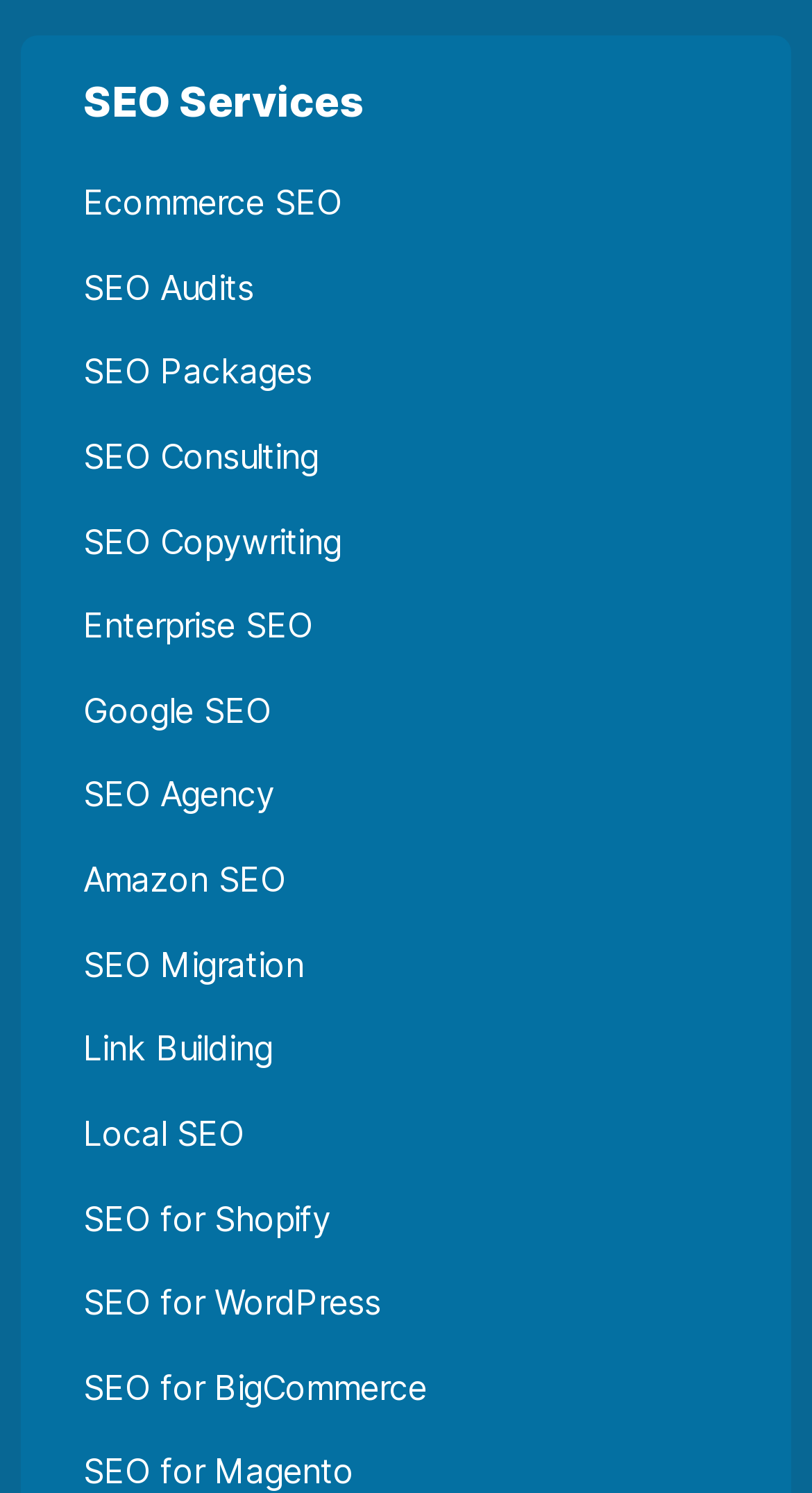From the given element description: "SEO for Shopify", find the bounding box for the UI element. Provide the coordinates as four float numbers between 0 and 1, in the order [left, top, right, bottom].

[0.103, 0.788, 0.872, 0.844]